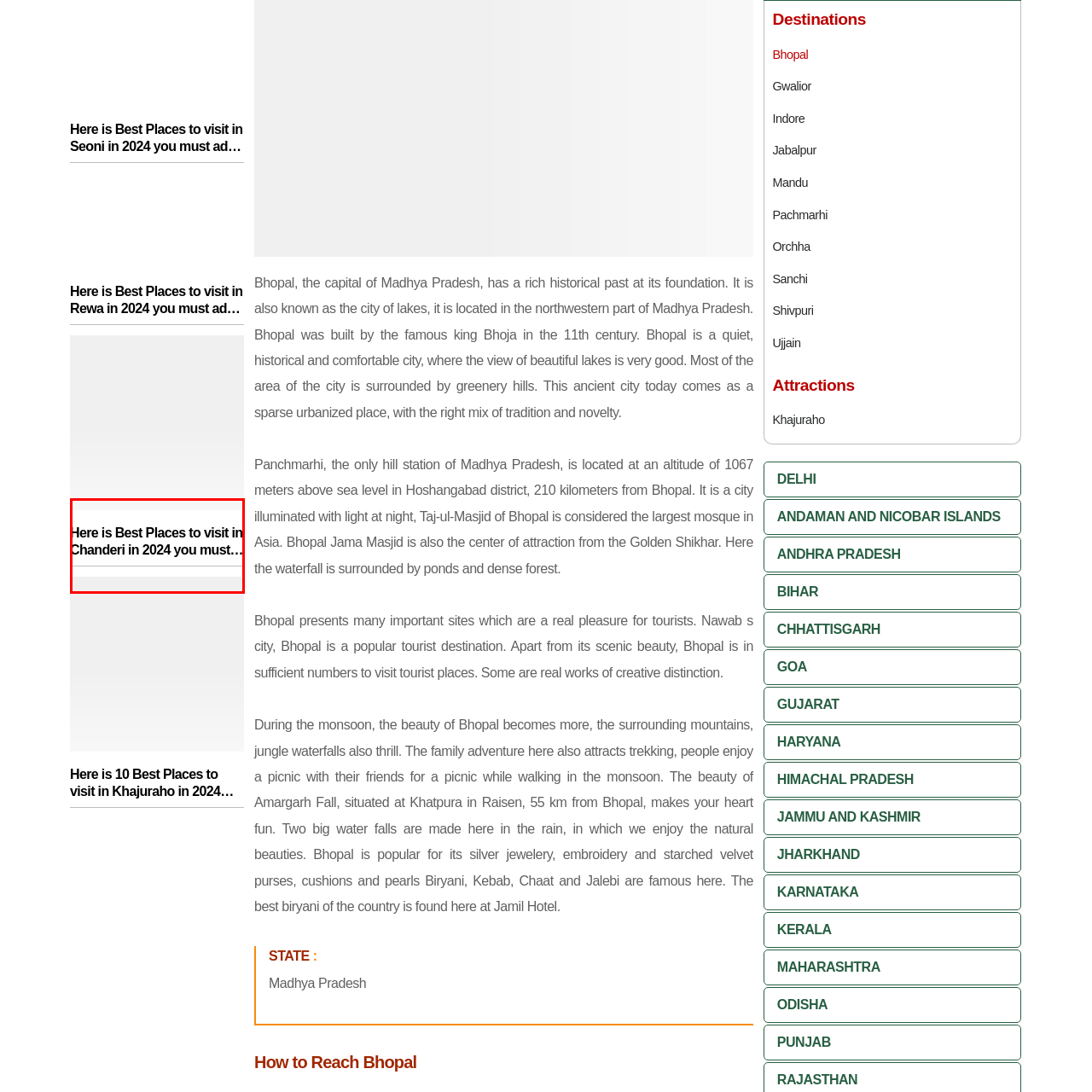What is Chanderi famous for?
Concentrate on the part of the image that is enclosed by the red bounding box and provide a detailed response to the question.

According to the caption, visitors can expect to explore the famous Chanderi sarees, which implies that Chanderi is famous for its sarees.